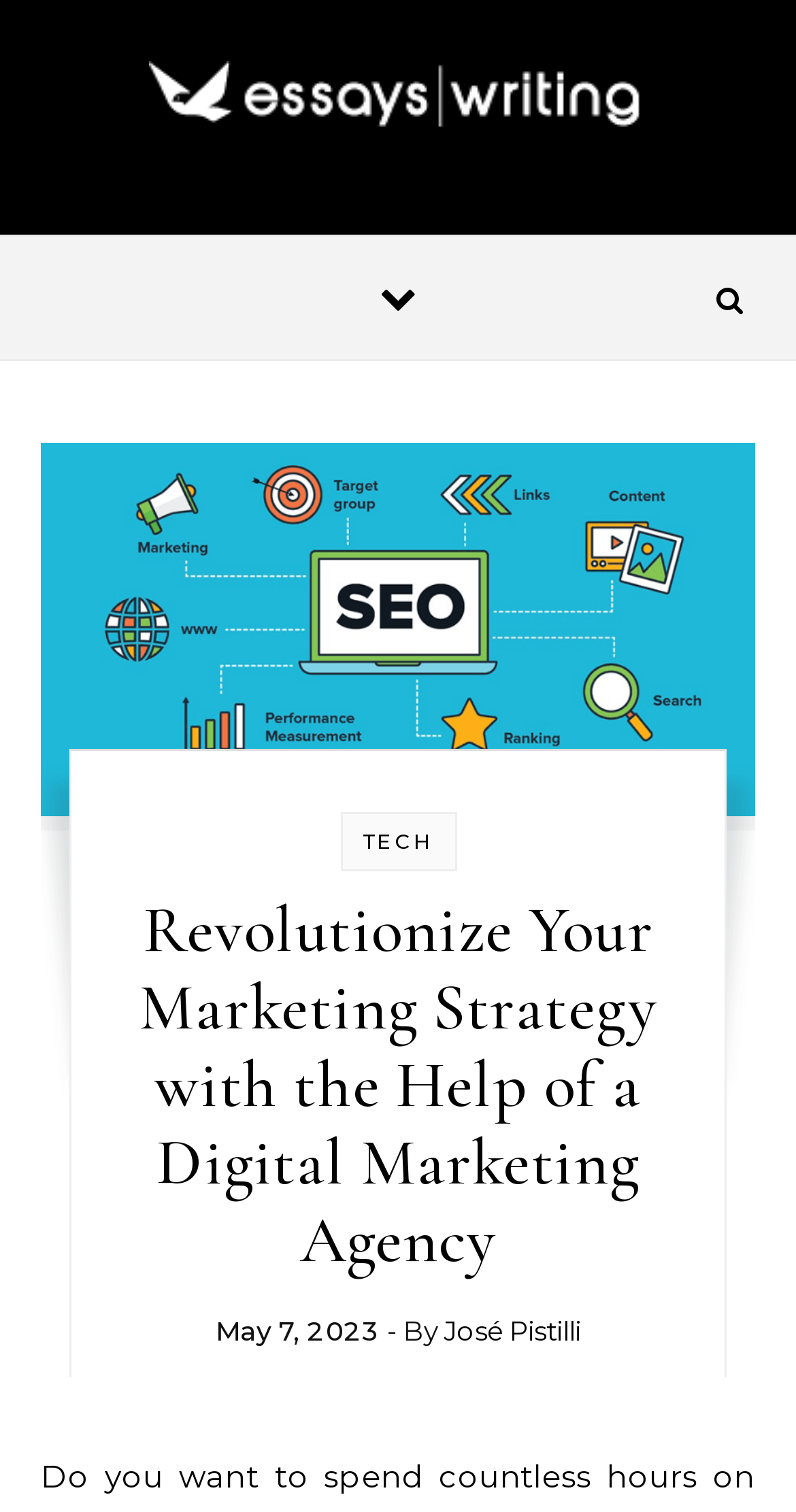Give a one-word or short phrase answer to the question: 
Who is the author of the article?

José Pistilli